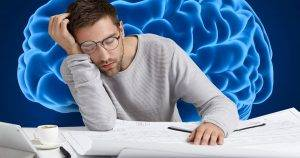Give a concise answer of one word or phrase to the question: 
What is visible in the background?

a brain illustration